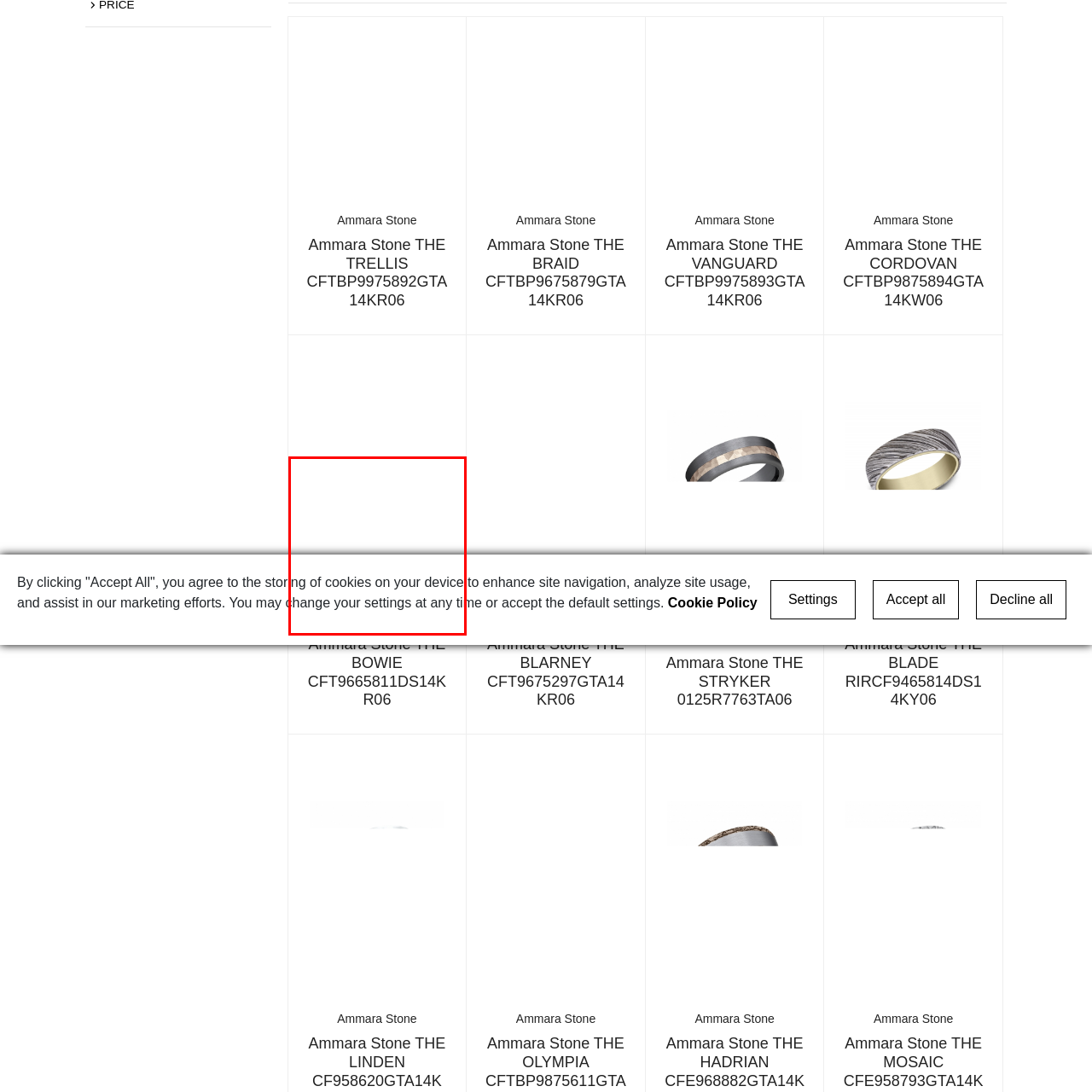Refer to the image area inside the black border, What happens when users click 'Accept All'? 
Respond concisely with a single word or phrase.

Consent to cookie storage